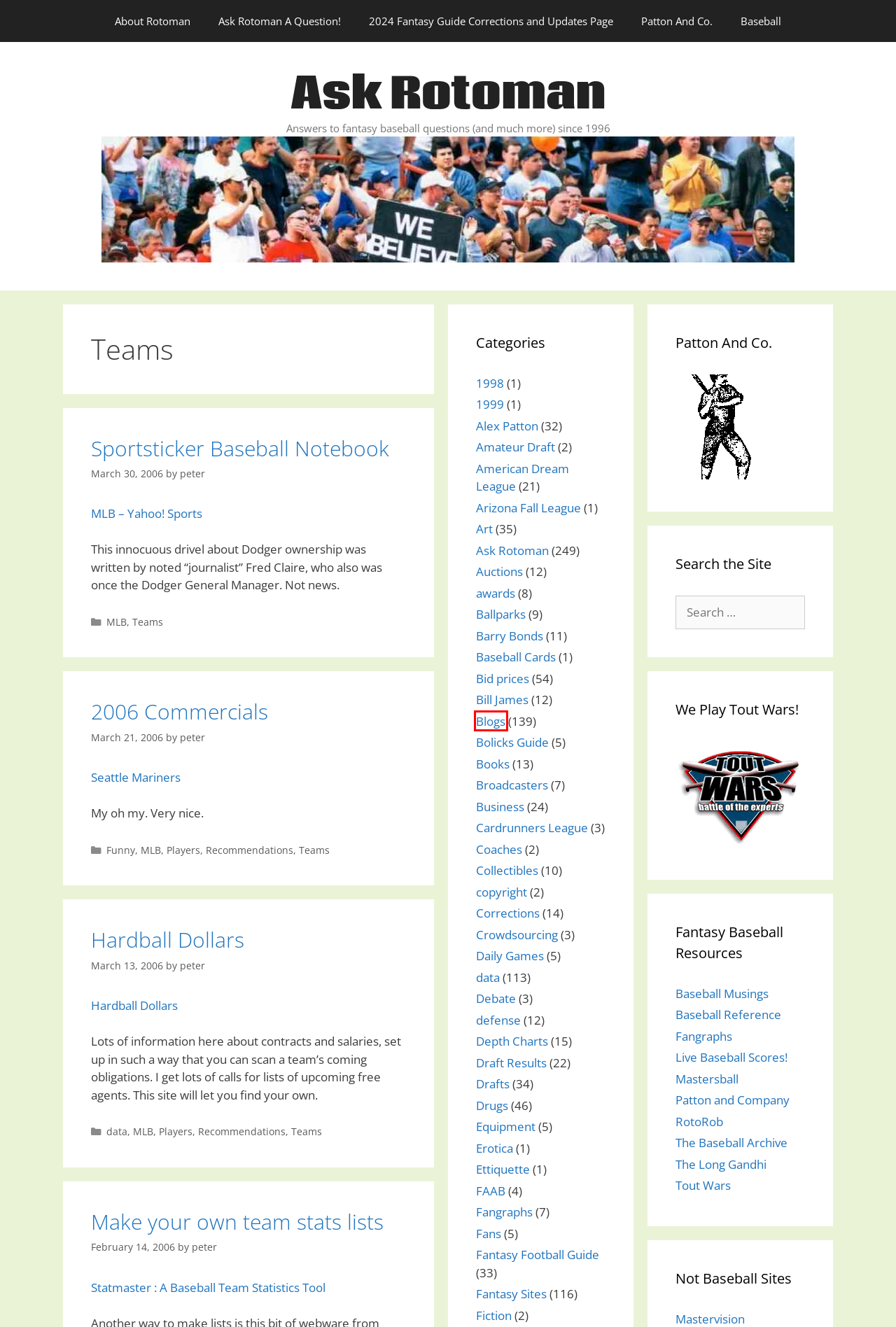With the provided screenshot showing a webpage and a red bounding box, determine which webpage description best fits the new page that appears after clicking the element inside the red box. Here are the options:
A. Depth Charts – Ask Rotoman
B. Recommendations – Ask Rotoman
C. The Long Gandhi - Spreading the Gospel of Baseball
D. Ask Rotoman A Question! – Ask Rotoman
E. Baseball24: Live Baseball Scores, Results, Standings
F. Baseball Cards – Ask Rotoman
G. Business – Ask Rotoman
H. Blogs – Ask Rotoman

H